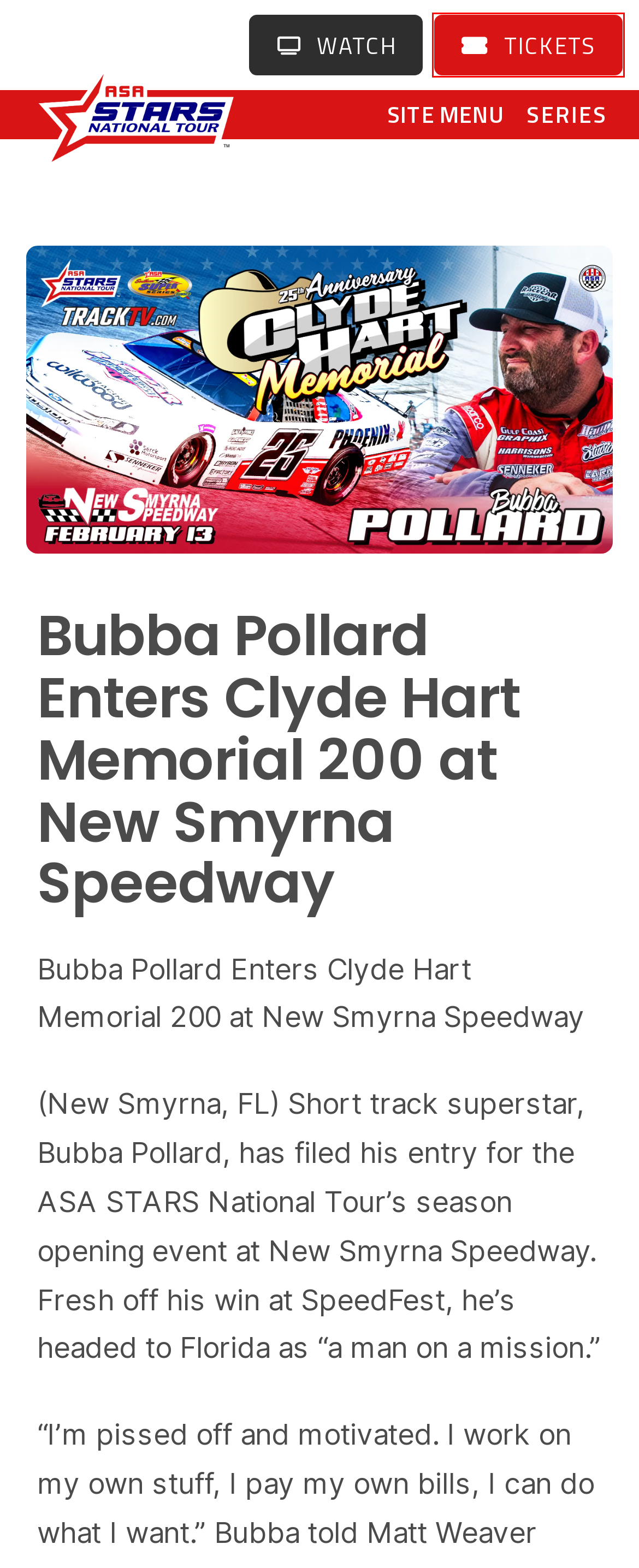You are provided with a screenshot of a webpage that includes a red rectangle bounding box. Please choose the most appropriate webpage description that matches the new webpage after clicking the element within the red bounding box. Here are the candidates:
A. Watch | ASA STARS National Tour
B. SCHEDULE | Presented by Sunoco
C. Events | ASA STARS National Tour
D. ASA STARS National Tour | Pavement Super Late Model Touring Series
E. POINTS STANDINGS | Presented by Sunoco
F. Tickets | ASA STARS National Tour
G. Results | ASA STARS National Tour
H. ASA Midwest Tour Event Schedule | ASA STARS National Tour

F